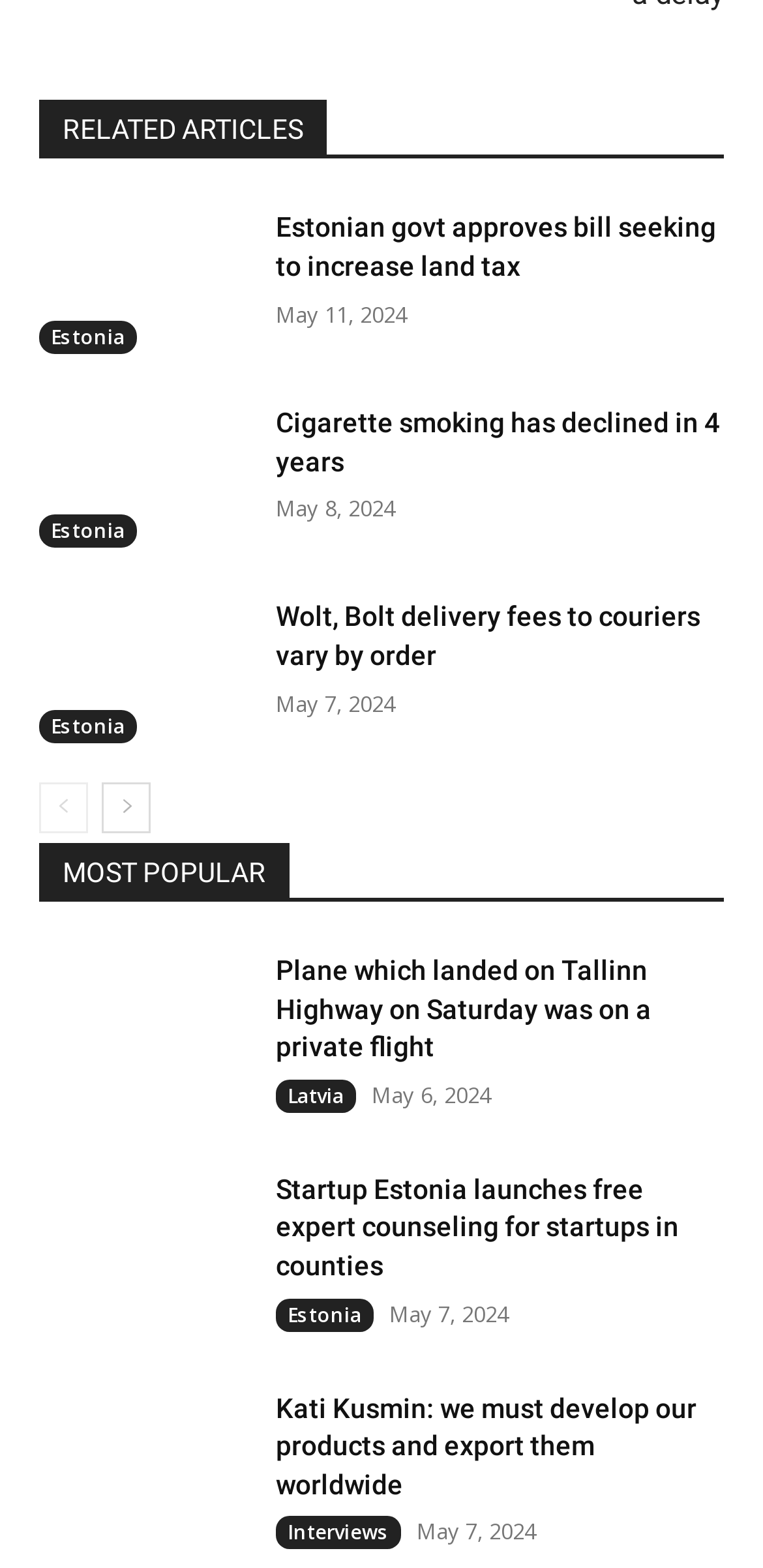Could you indicate the bounding box coordinates of the region to click in order to complete this instruction: "Click on Age of Invasions".

None